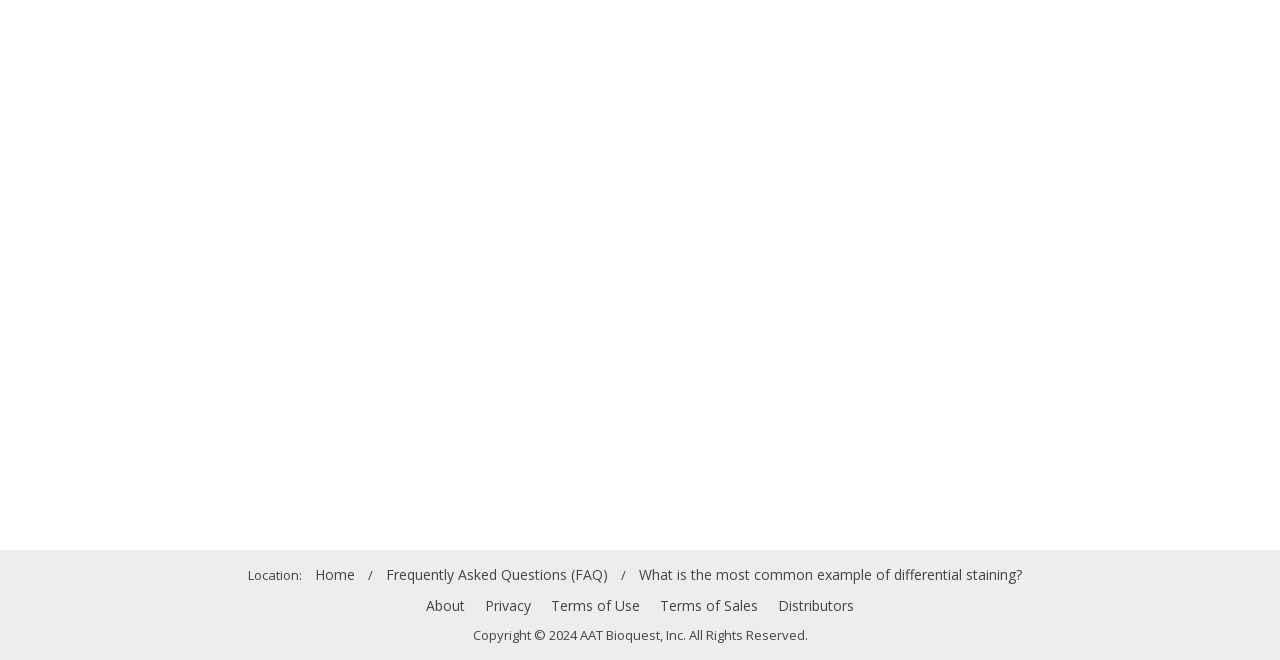Please provide a comprehensive response to the question based on the details in the image: What is the company name?

The company name is 'AAT Bioquest, Inc.' because it is mentioned in the StaticText element with the text 'AAT Bioquest, Inc. All Rights Reserved.' located at the bottom of the webpage with a bounding box of [0.45, 0.948, 0.631, 0.975].